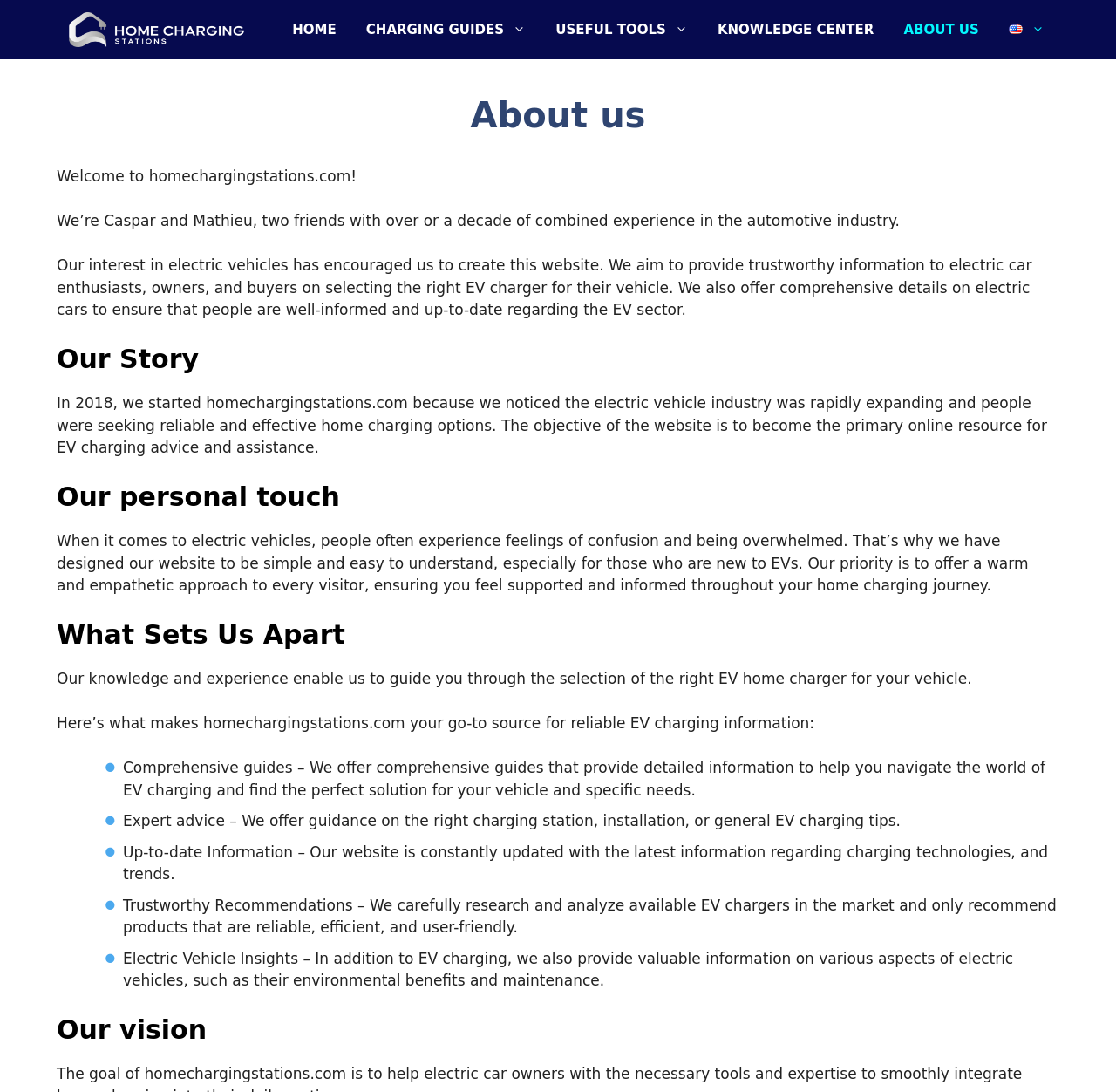What do the authors of the website have experience in?
Analyze the screenshot and provide a detailed answer to the question.

I found the answer by reading the 'About us' section, which mentions that the authors, Caspar and Mathieu, have over a decade of combined experience in the automotive industry.